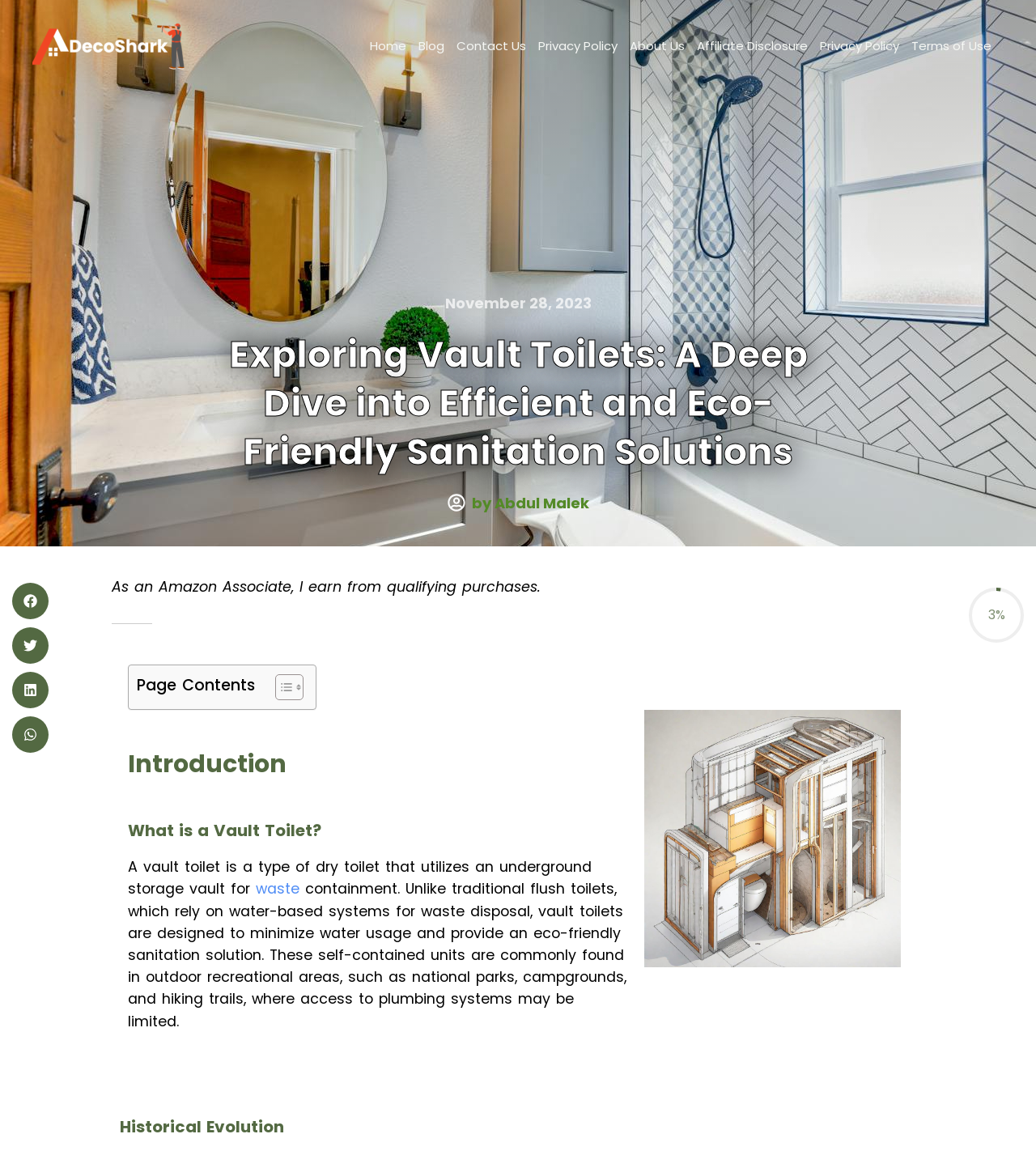Please pinpoint the bounding box coordinates for the region I should click to adhere to this instruction: "Share on Facebook".

[0.012, 0.506, 0.047, 0.538]